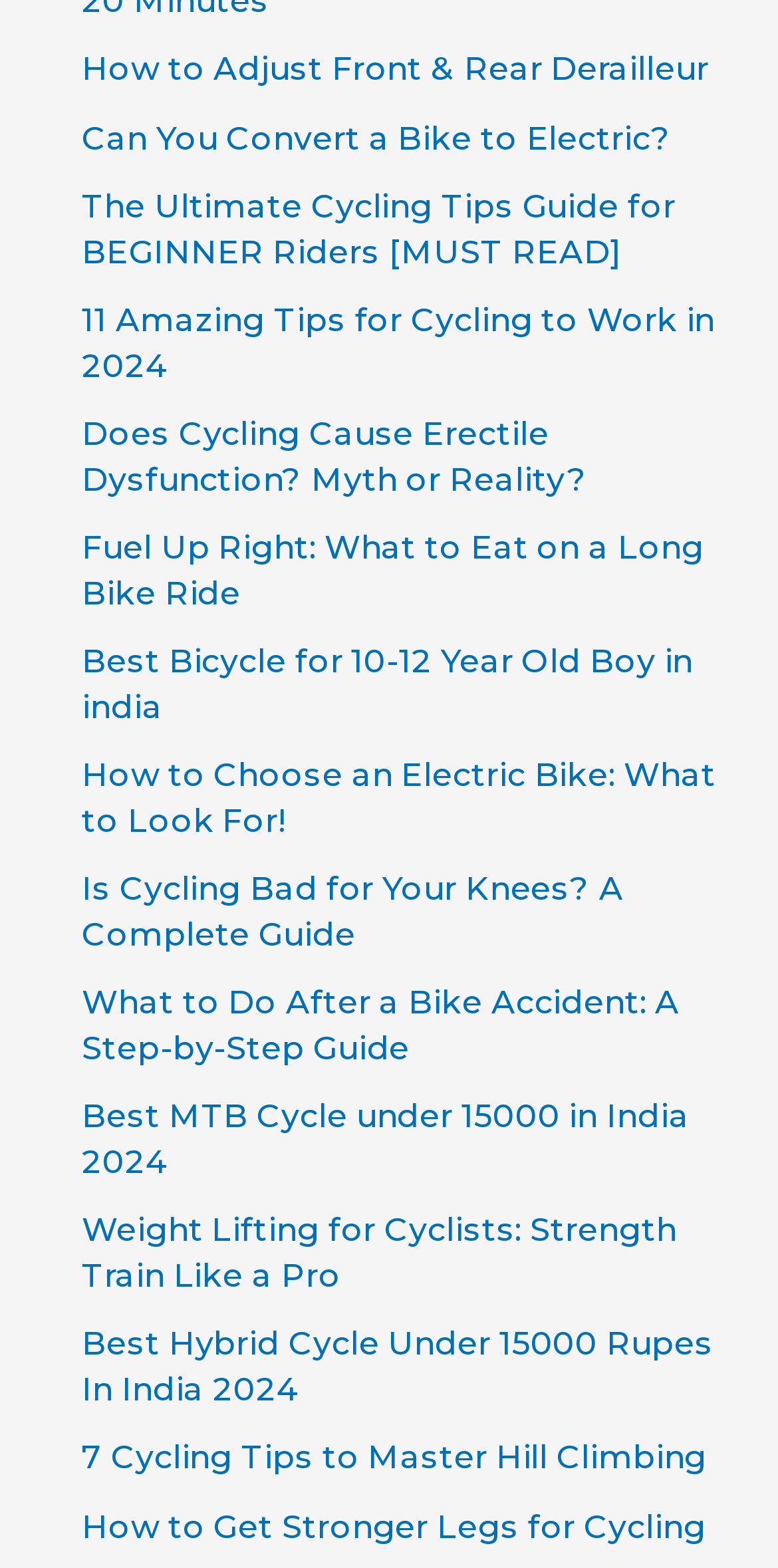What is the topic of the link with the highest y2 coordinate?
Give a one-word or short-phrase answer derived from the screenshot.

Get Stronger Legs for Cycling